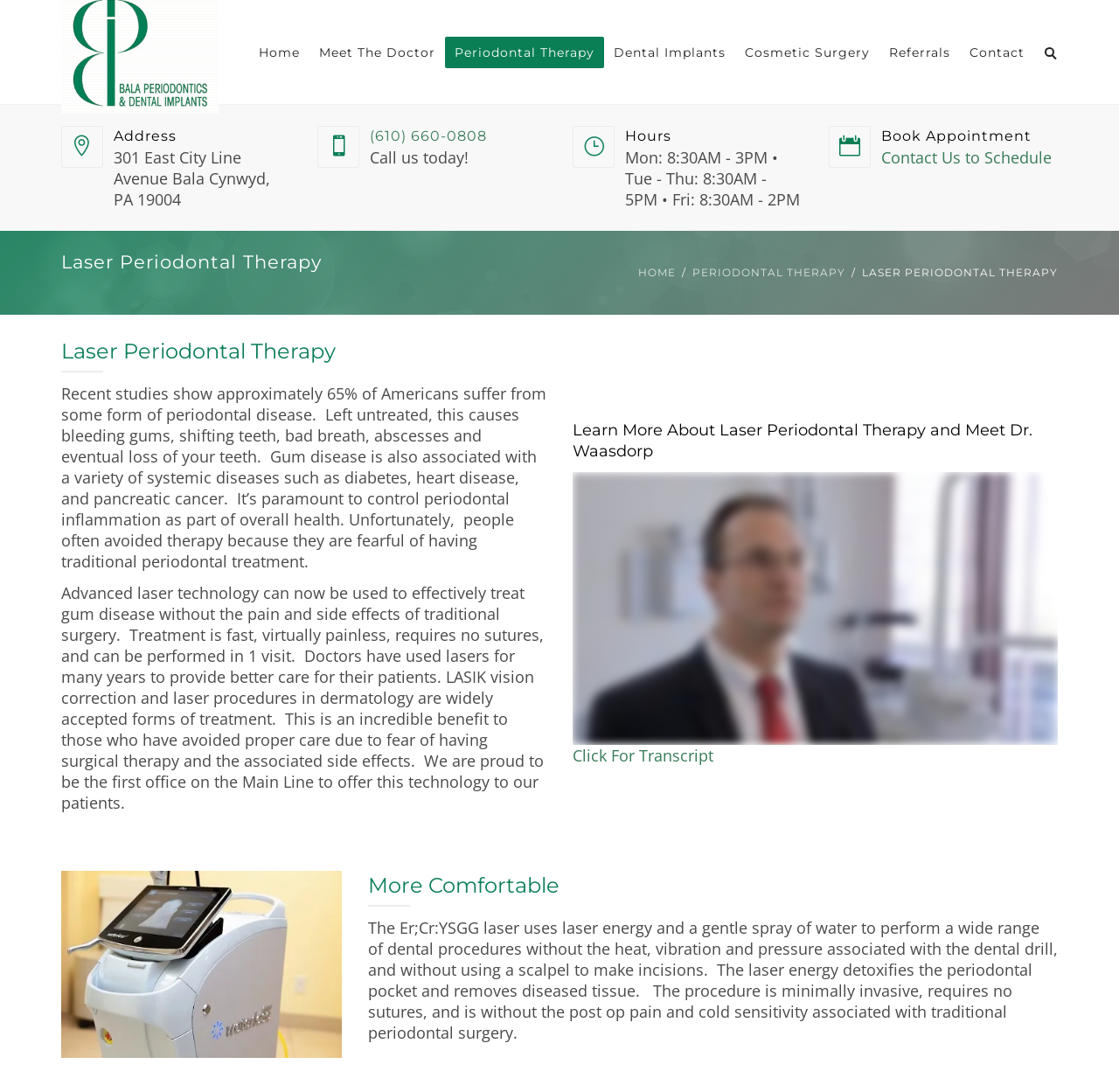Please identify the bounding box coordinates of the clickable area that will allow you to execute the instruction: "Click on the 'Home' link".

[0.223, 0.034, 0.277, 0.062]